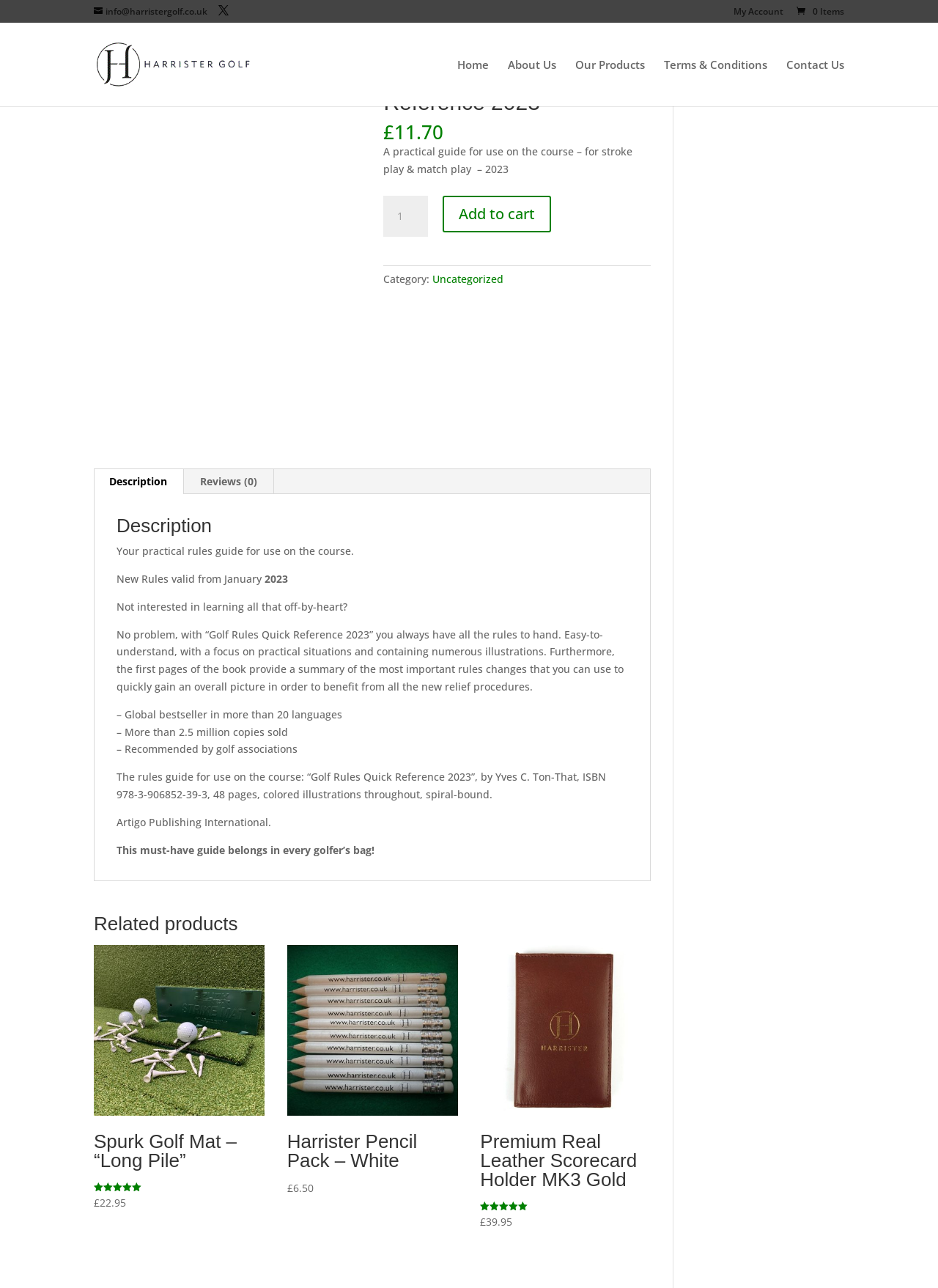Provide a thorough description of the webpage's content and layout.

This webpage is a product page for "Golf Rules Quick Reference 2023" on the Harrister Golf website. At the top, there is a navigation menu with links to "Home", "About Us", "Our Products", "Terms & Conditions", and "Contact Us". Below the navigation menu, there is a breadcrumb navigation showing the current page's location as "Home > Shop > Uncategorized > Golf Rules Quick Reference 2023".

On the left side of the page, there is a search icon and a link to "My Account". Above the product information, there is a heading with the product title "Golf Rules Quick Reference 2023" and a price of £11.70. Below the heading, there is a product description, which is a lengthy text describing the product's features and benefits.

To the right of the product description, there is a "Add to cart" button and a quantity selector. Below the product description, there are two tabs: "Description" and "Reviews (0)". The "Description" tab is selected by default, showing the product description. The "Reviews" tab is not selected, indicating that there are no reviews for this product.

Further down the page, there is a section titled "Related products" with three product links: "Spurk Golf Mat – “Long Pile”", "Harrister Pencil Pack – White", and "Premium Real Leather Scorecard Holder MK3 Gold". Each product link has a heading, an image, and a price.

At the bottom of the page, there is a "Shopping Cart" section showing that there are no products in the cart.